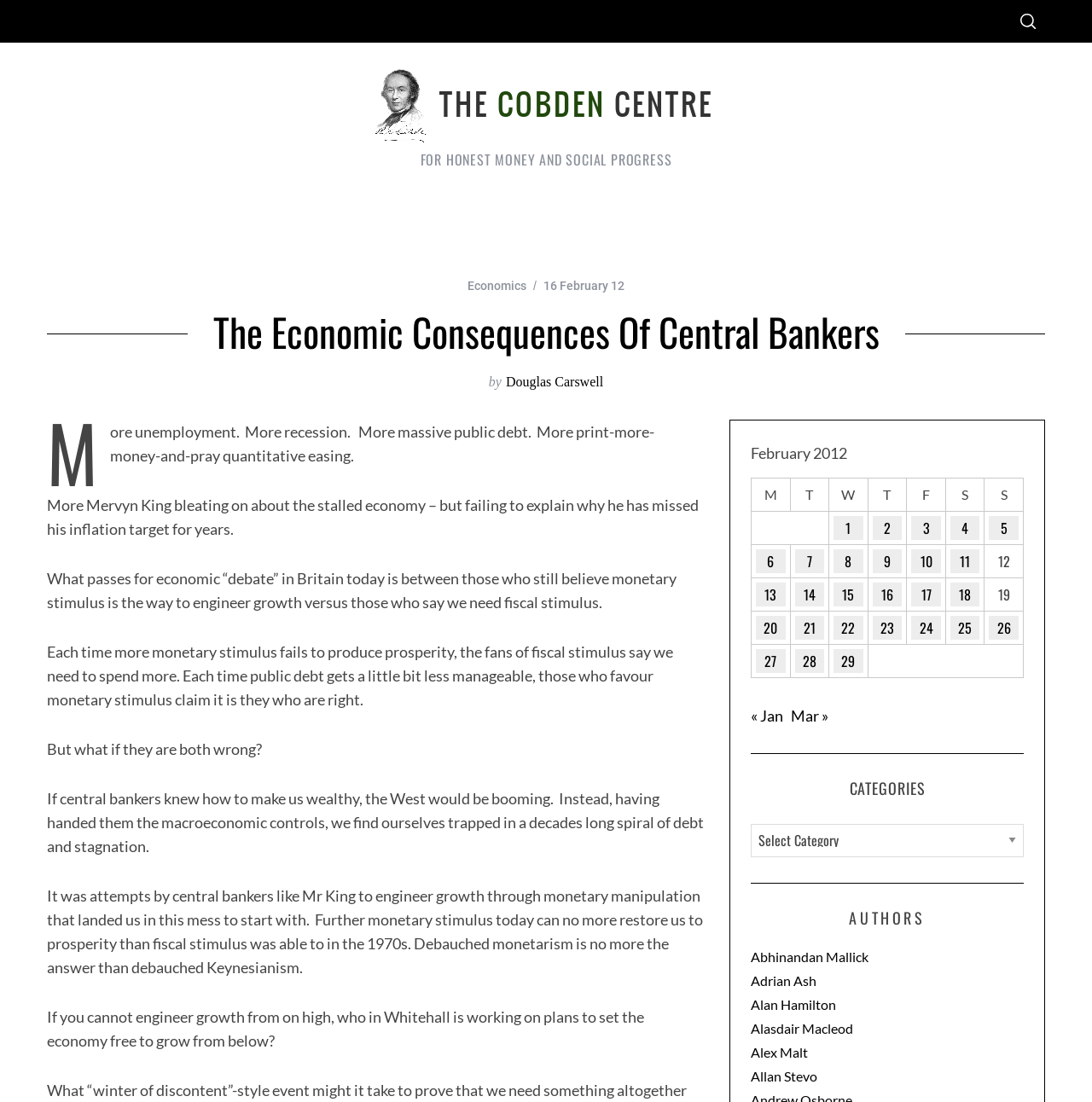With reference to the screenshot, provide a detailed response to the question below:
What is the purpose of the table on the webpage?

The table on the webpage has column headers 'M', 'T', 'W', 'T', 'F', 'S', 'S' which suggests it is a calendar table, and the grid cells contain links to posts published on specific dates in February 2012.